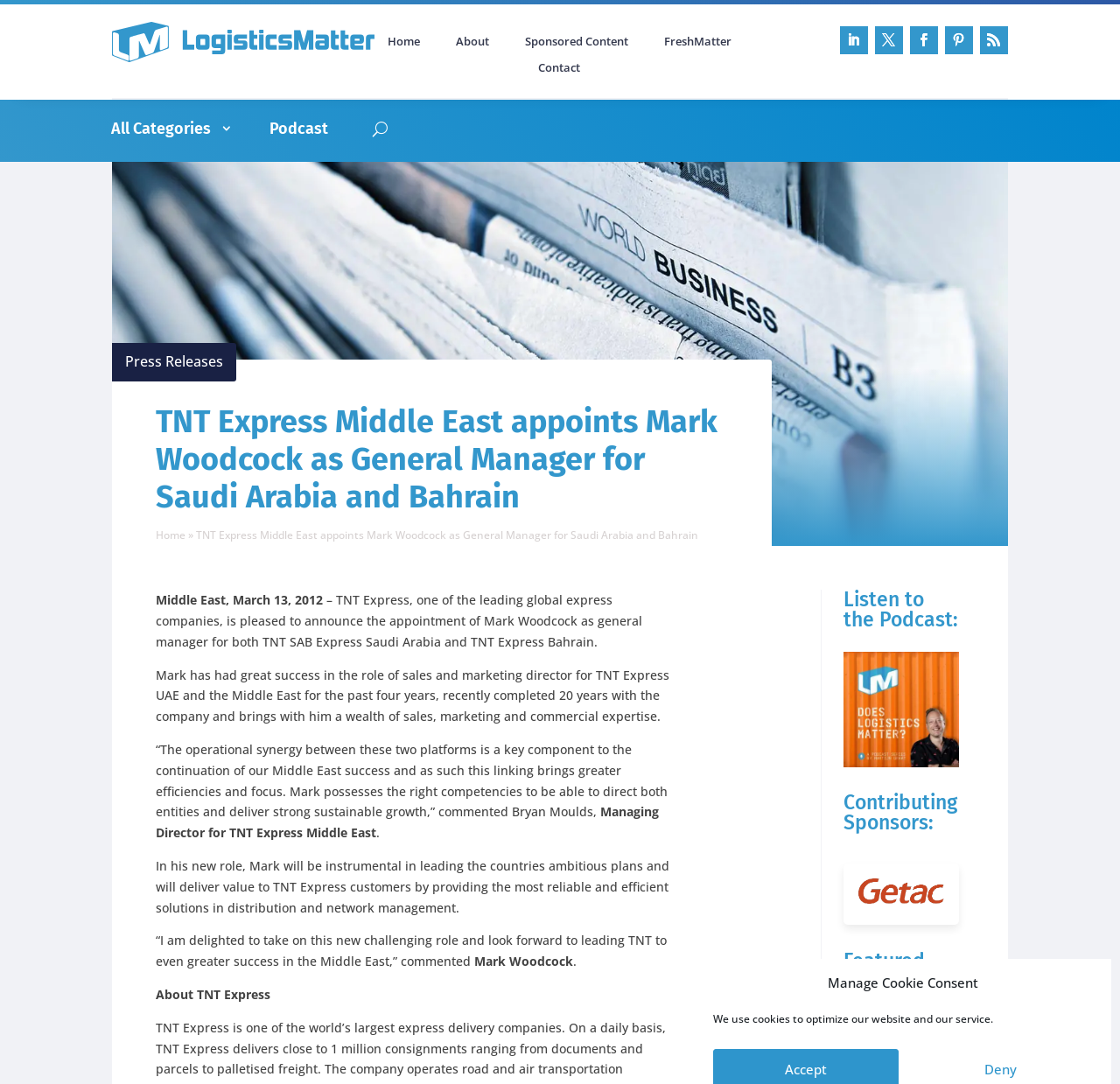Find the bounding box coordinates of the clickable area required to complete the following action: "Go to About Us".

None